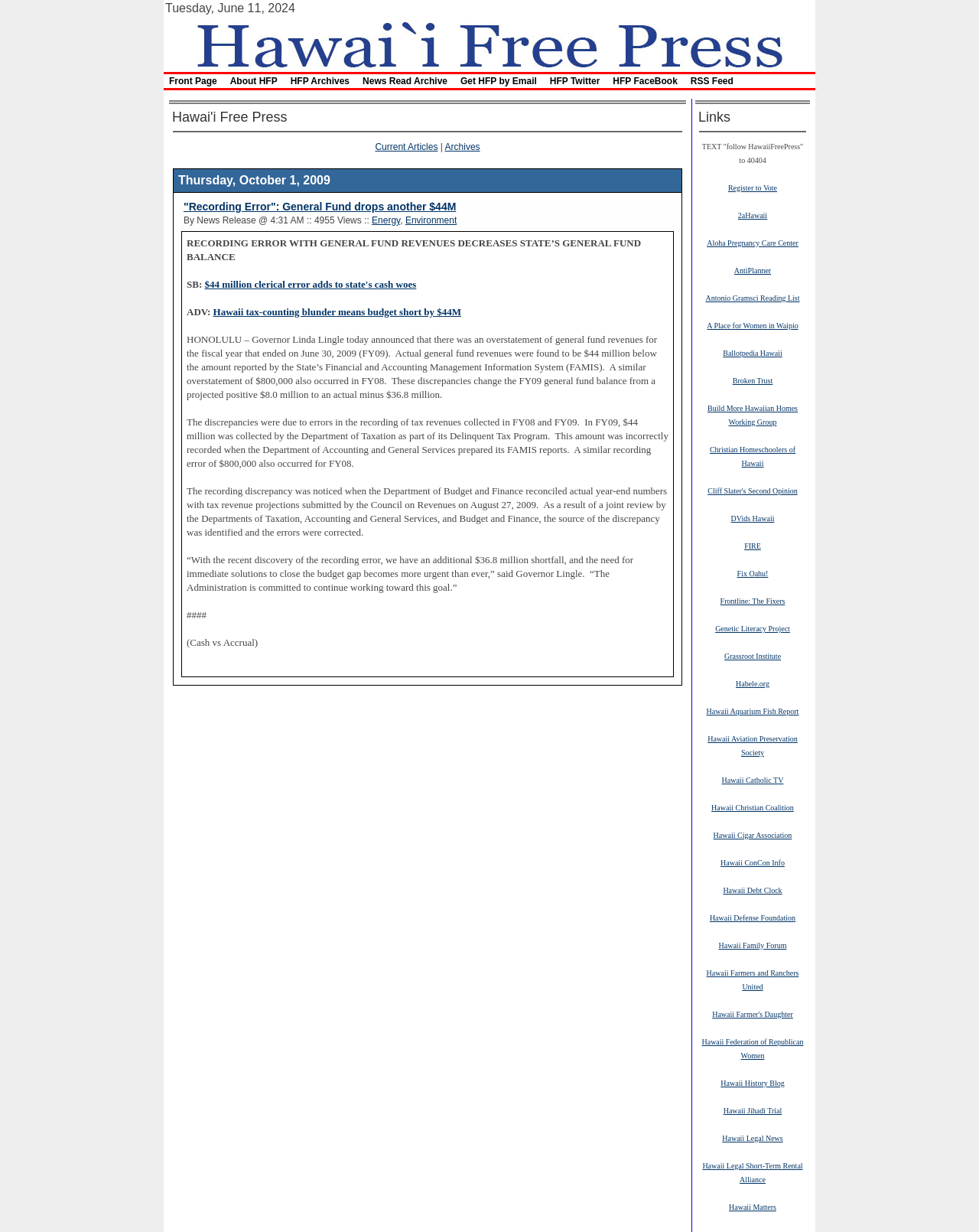Determine the bounding box coordinates for the area that should be clicked to carry out the following instruction: "Read the article 'Recording Error: General Fund drops another $44M'".

[0.188, 0.163, 0.466, 0.173]